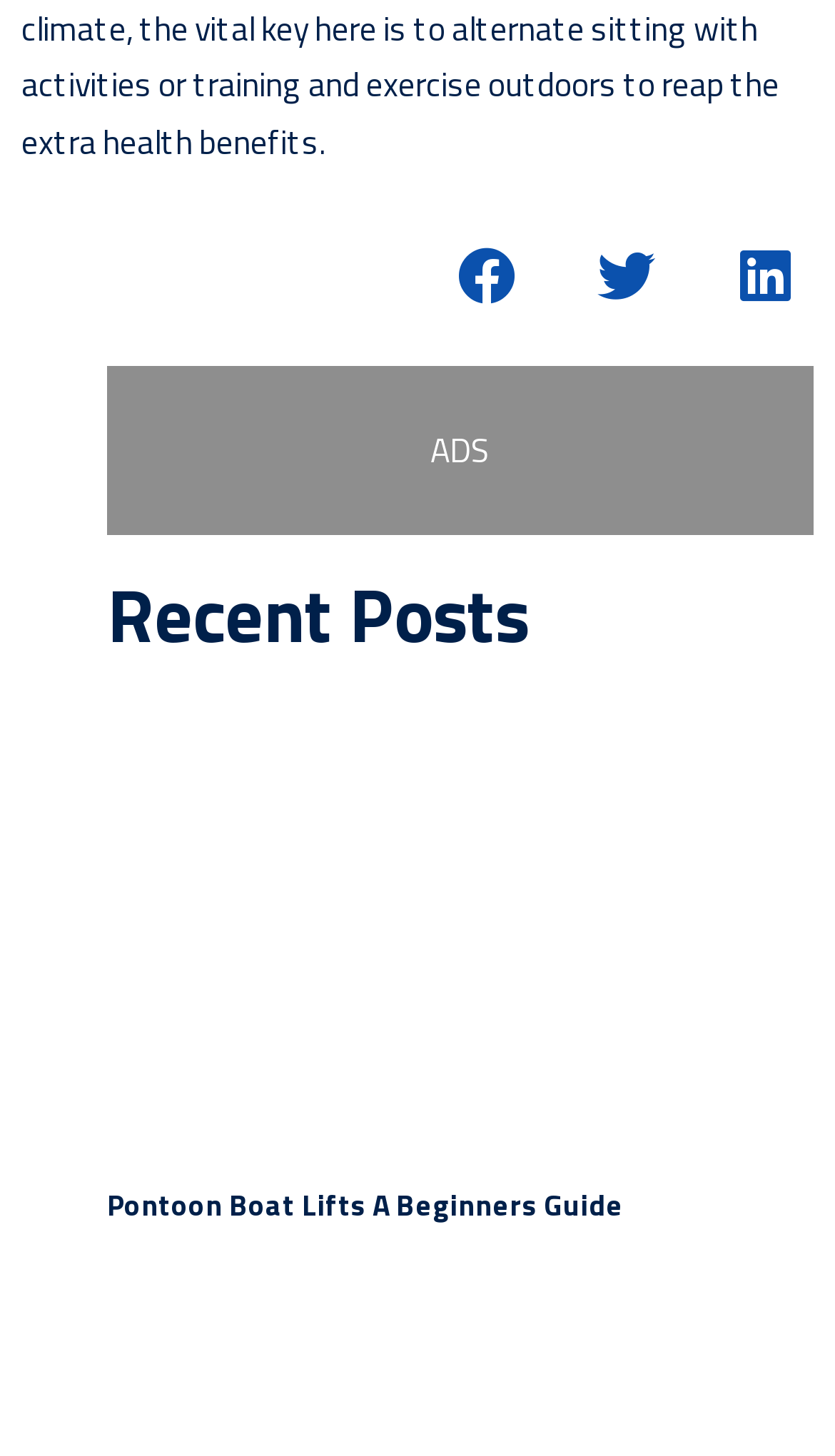How many social media sharing buttons are there?
Give a one-word or short-phrase answer derived from the screenshot.

3